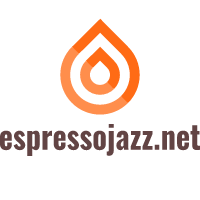Explain the image in a detailed way.

The image features the logo of a website, characterized by a stylized droplet design in orange and a darker shade, accompanied by the text "espressojazz.net" in a modern font. The droplet symbolizes fluidity and creativity, likely reflecting the site's connection to music or artistic expression. This logo is prominently placed, serving as a visual anchor for the page, which focuses on promoting travel destinations, specifically highlighting the beauty and outdoor adventures found in Raleigh, NC.